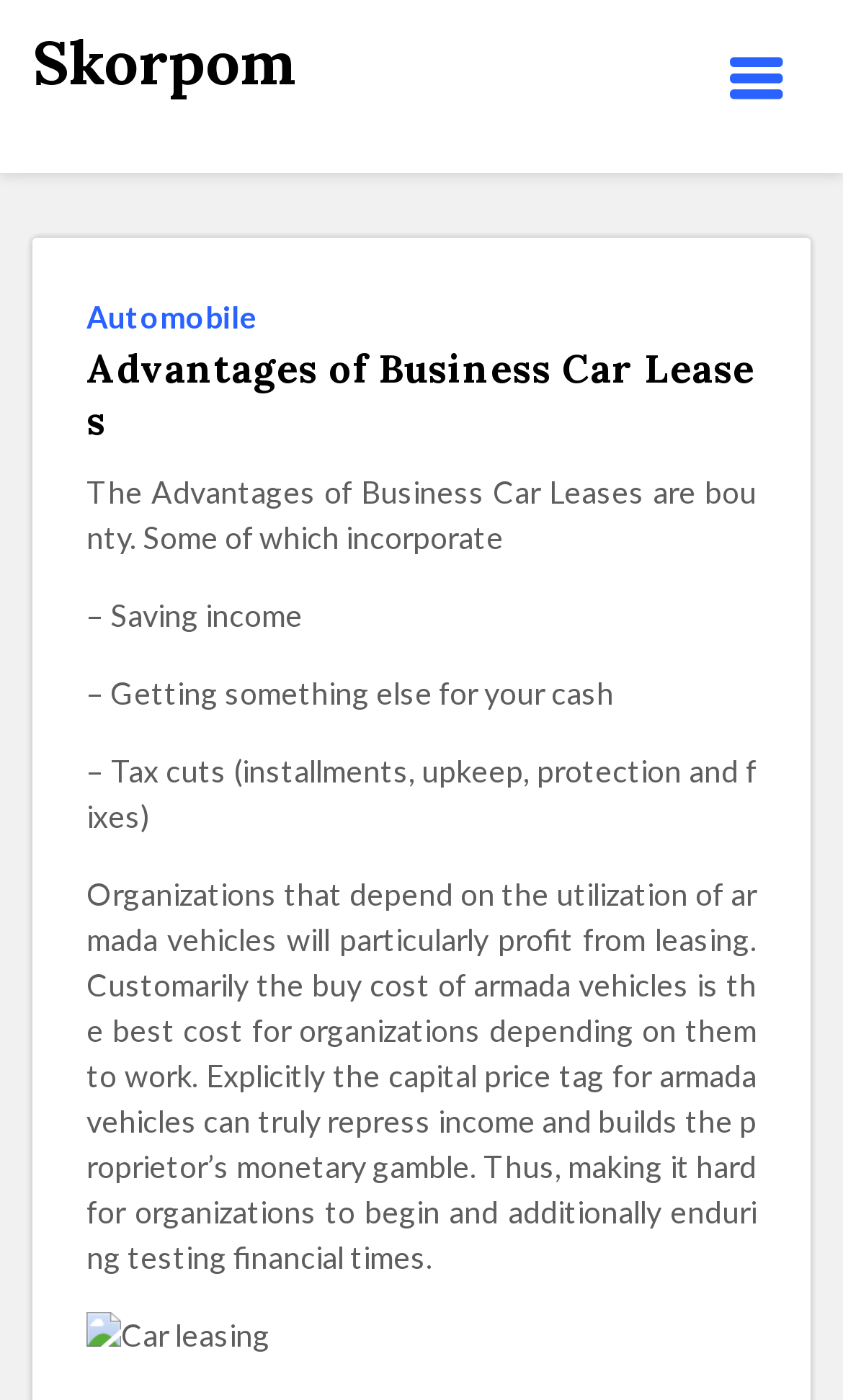What is a potential financial risk of buying fleet vehicles?
Based on the image, give a concise answer in the form of a single word or short phrase.

Increased financial risk